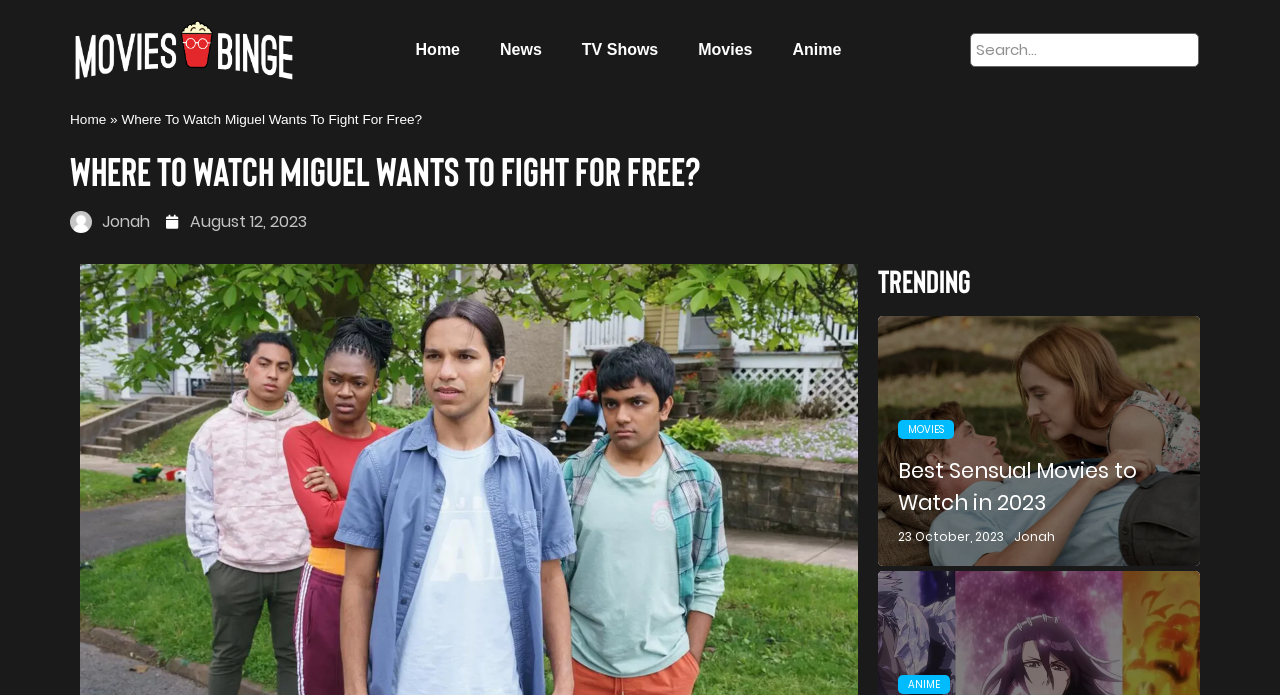Refer to the image and provide an in-depth answer to the question: 
What is the category of the movie 'Miguel Wants To Fight'?

The webpage has an image 'Sensual Movies' near the article section, and the article title 'Where To Watch Miguel Wants To Fight For Free?' is located nearby. This suggests that the movie 'Miguel Wants To Fight' belongs to the sensual movie category.